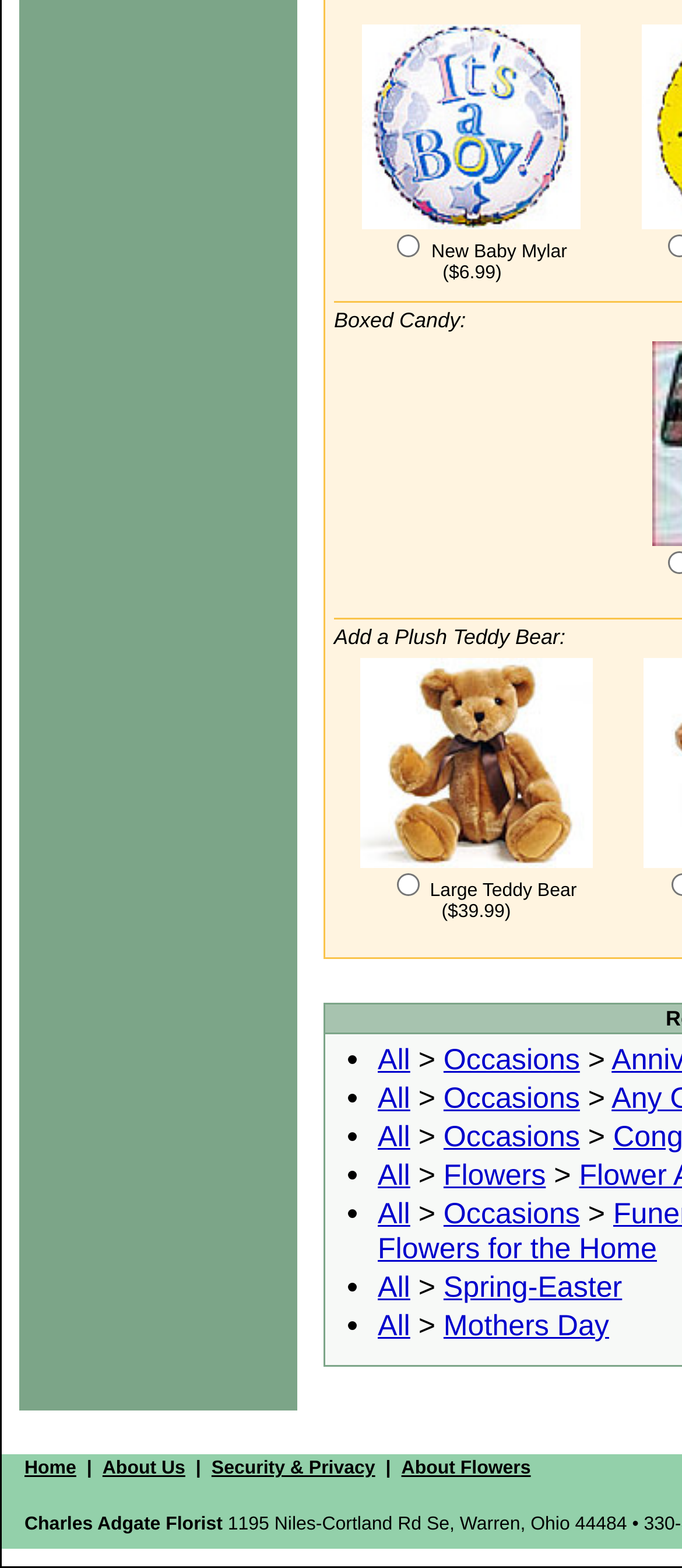Find the bounding box coordinates for the element that must be clicked to complete the instruction: "Choose the Large Teddy Bear option". The coordinates should be four float numbers between 0 and 1, indicated as [left, top, right, bottom].

[0.581, 0.557, 0.614, 0.571]